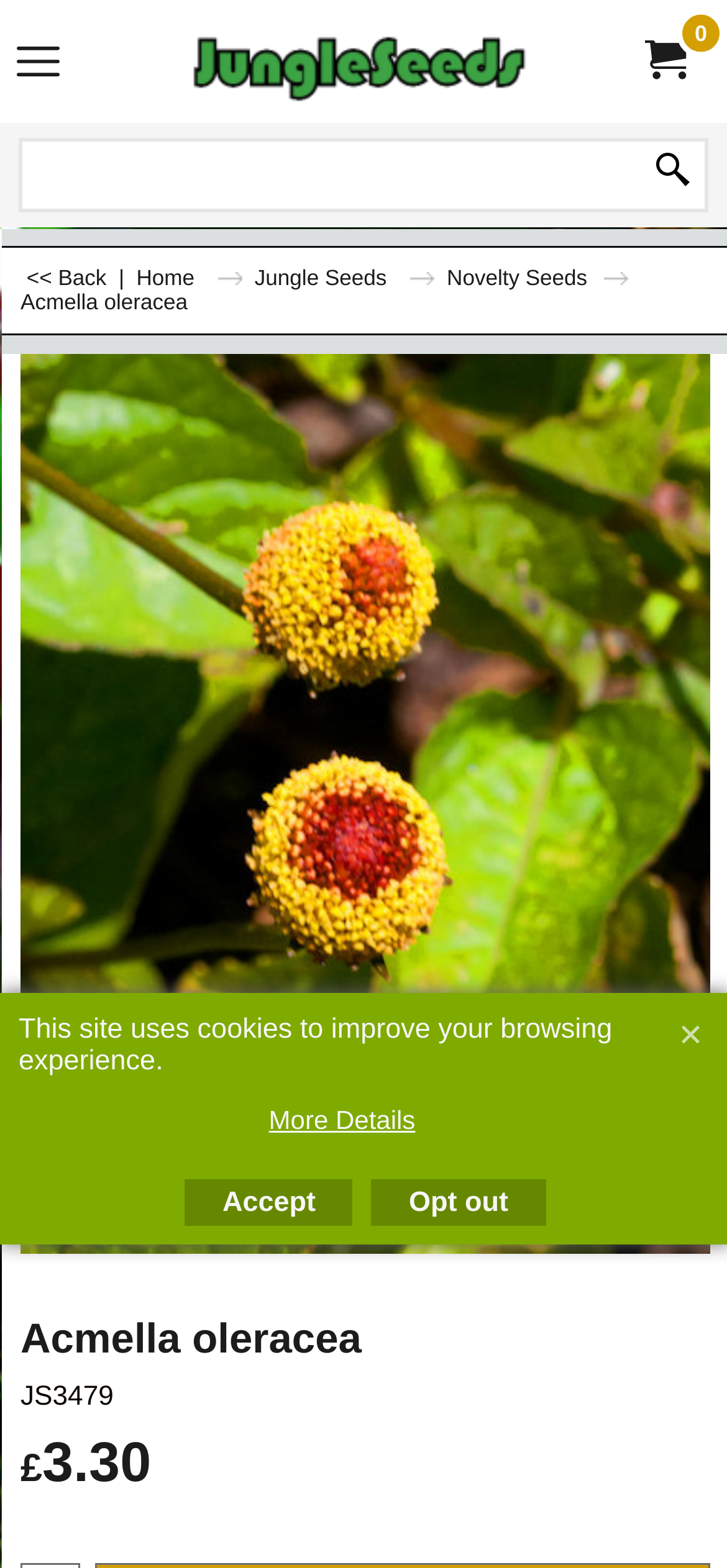Identify the bounding box coordinates for the UI element that matches this description: "Novelty Seeds".

[0.615, 0.17, 0.864, 0.185]